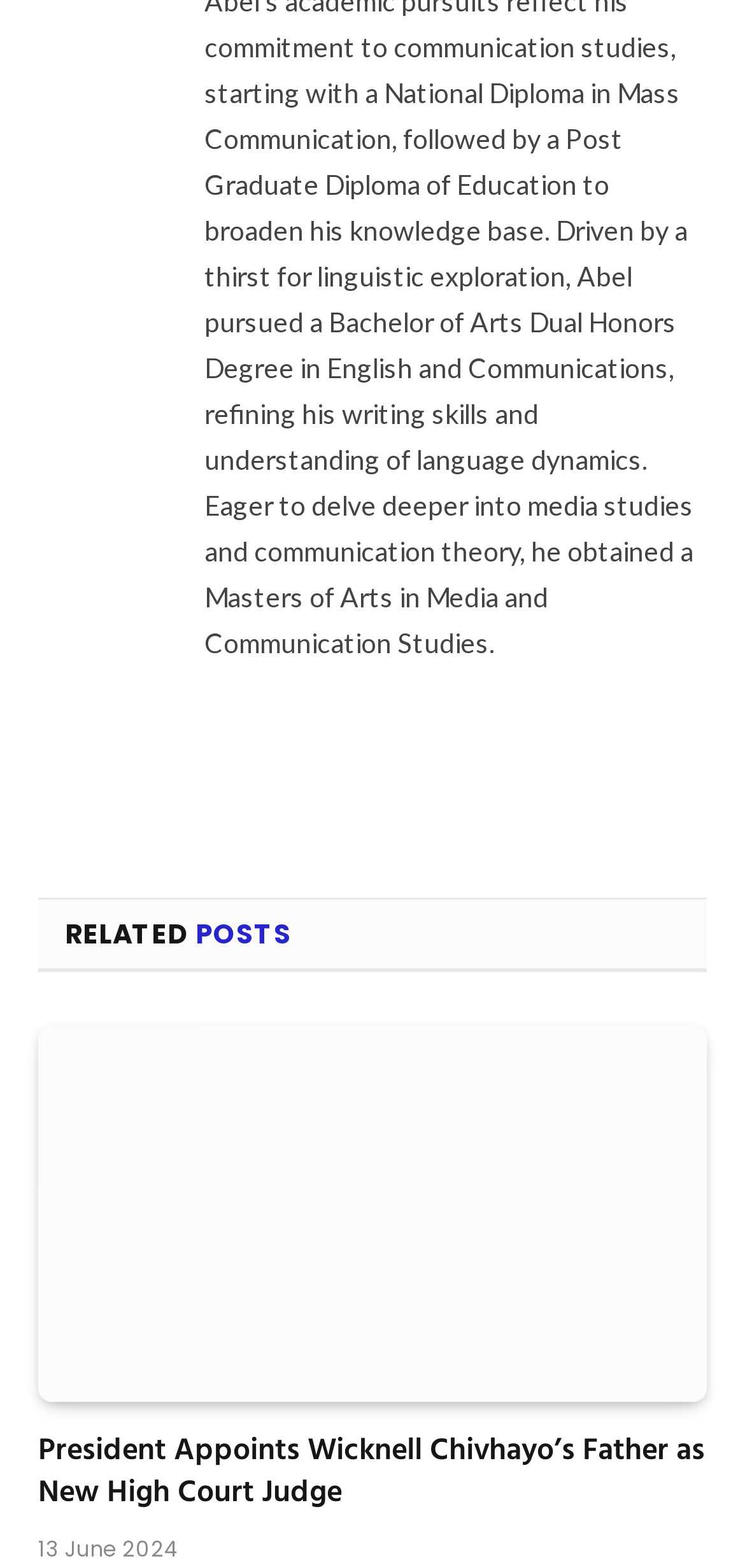Respond with a single word or phrase:
How many related posts are presented on the webpage?

At least one